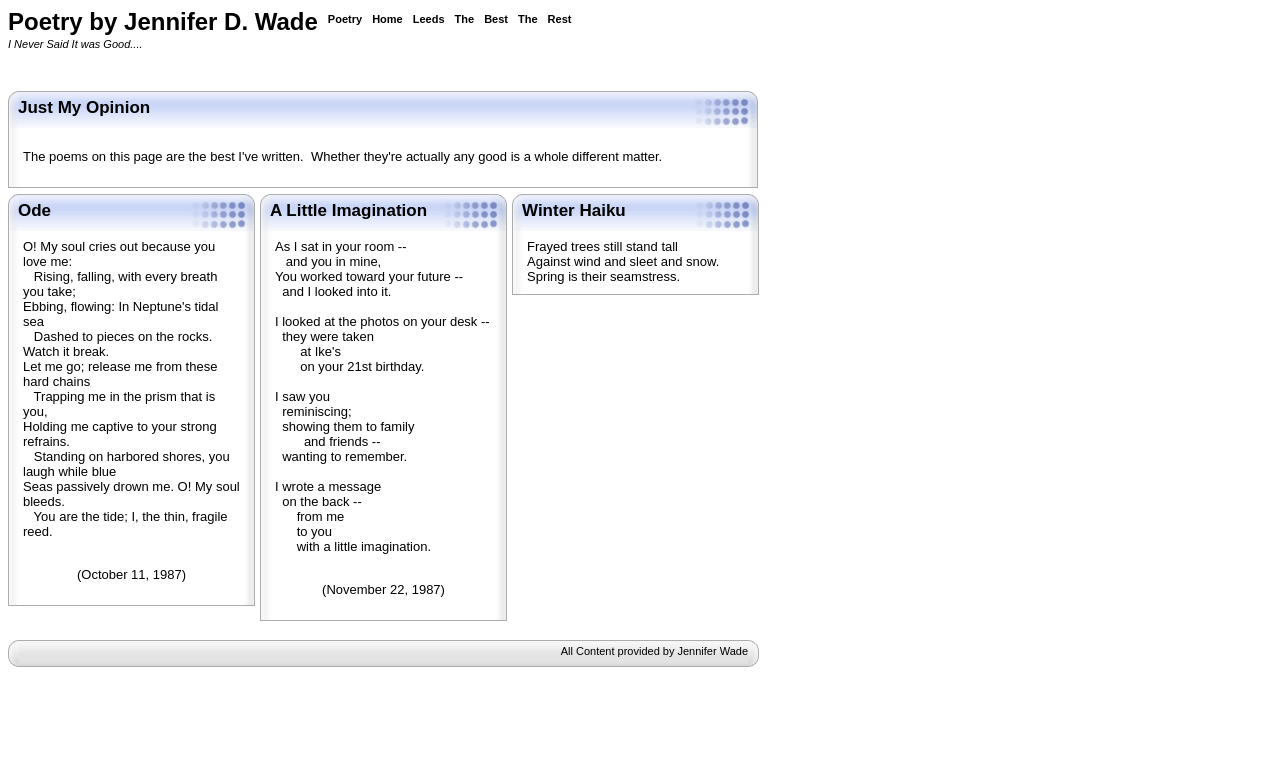Please provide a detailed answer to the question below by examining the image:
Who is the author of the content on this webpage?

I found the text 'All Content provided by Jennifer Wade' at the bottom of the webpage, which indicates that Jennifer Wade is the author of the content on this webpage.